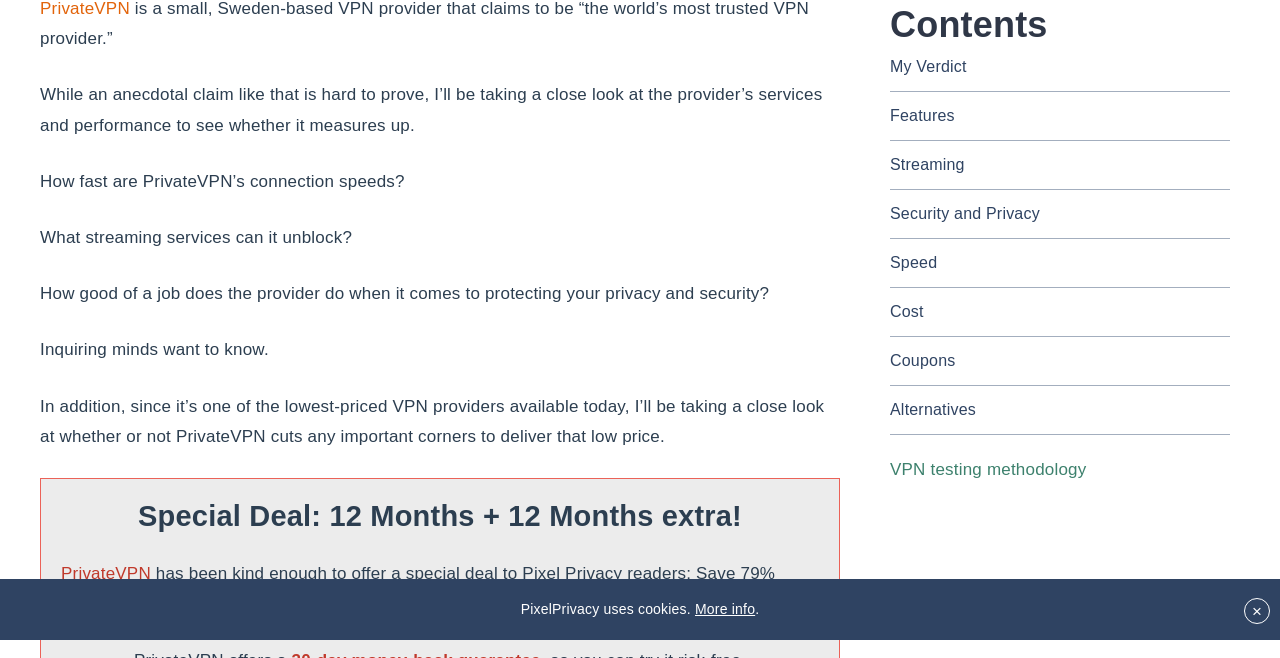Please find the bounding box coordinates in the format (top-left x, top-left y, bottom-right x, bottom-right y) for the given element description. Ensure the coordinates are floating point numbers between 0 and 1. Description: VPN testing methodology

[0.695, 0.698, 0.849, 0.727]